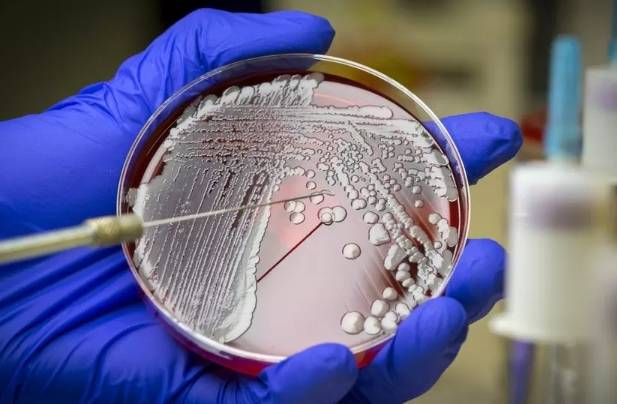What is the focus of the research project?
Based on the image content, provide your answer in one word or a short phrase.

developing a new antibiotic